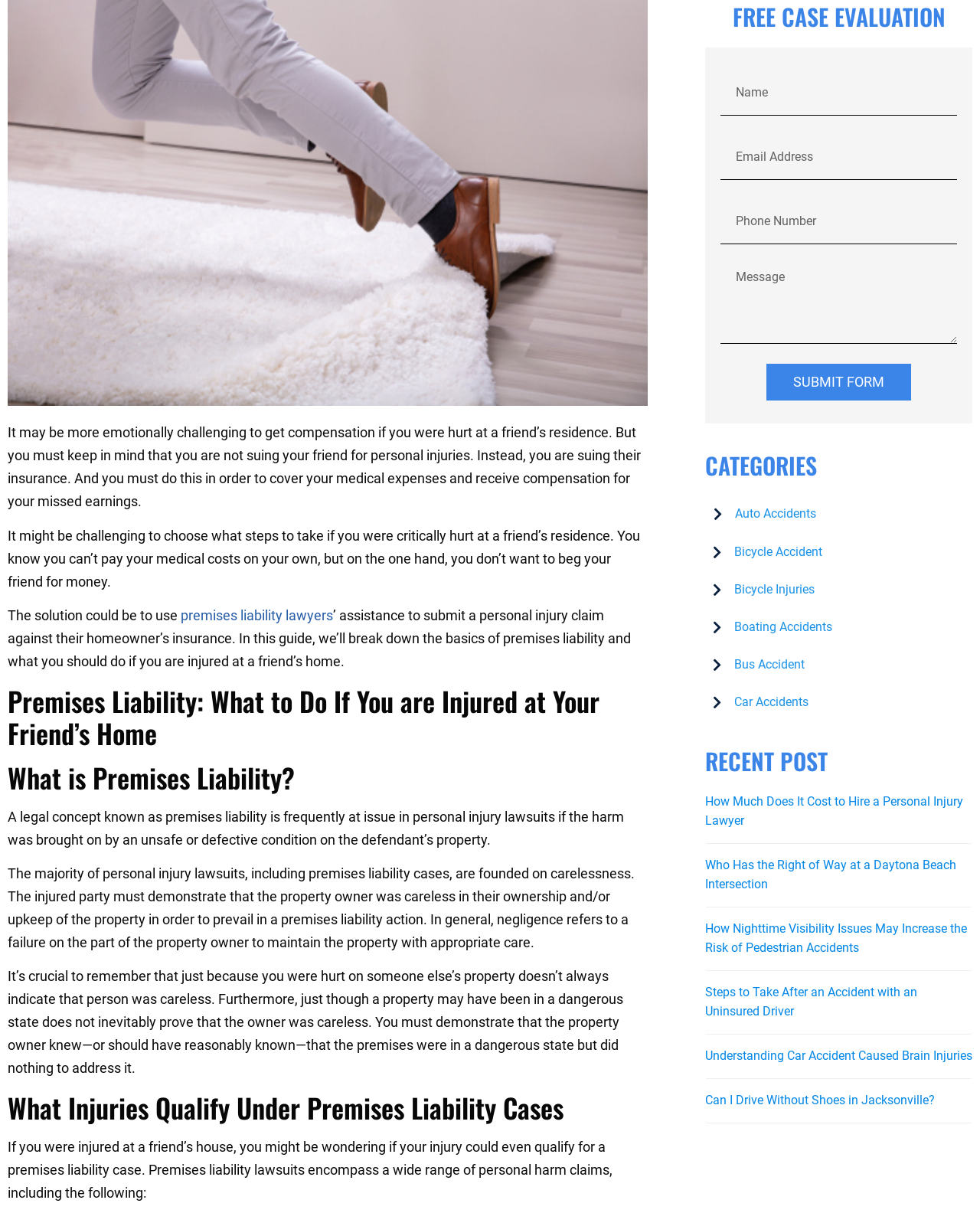Using the element description: "Bicycle Accident", determine the bounding box coordinates for the specified UI element. The coordinates should be four float numbers between 0 and 1, [left, top, right, bottom].

[0.727, 0.447, 0.984, 0.462]